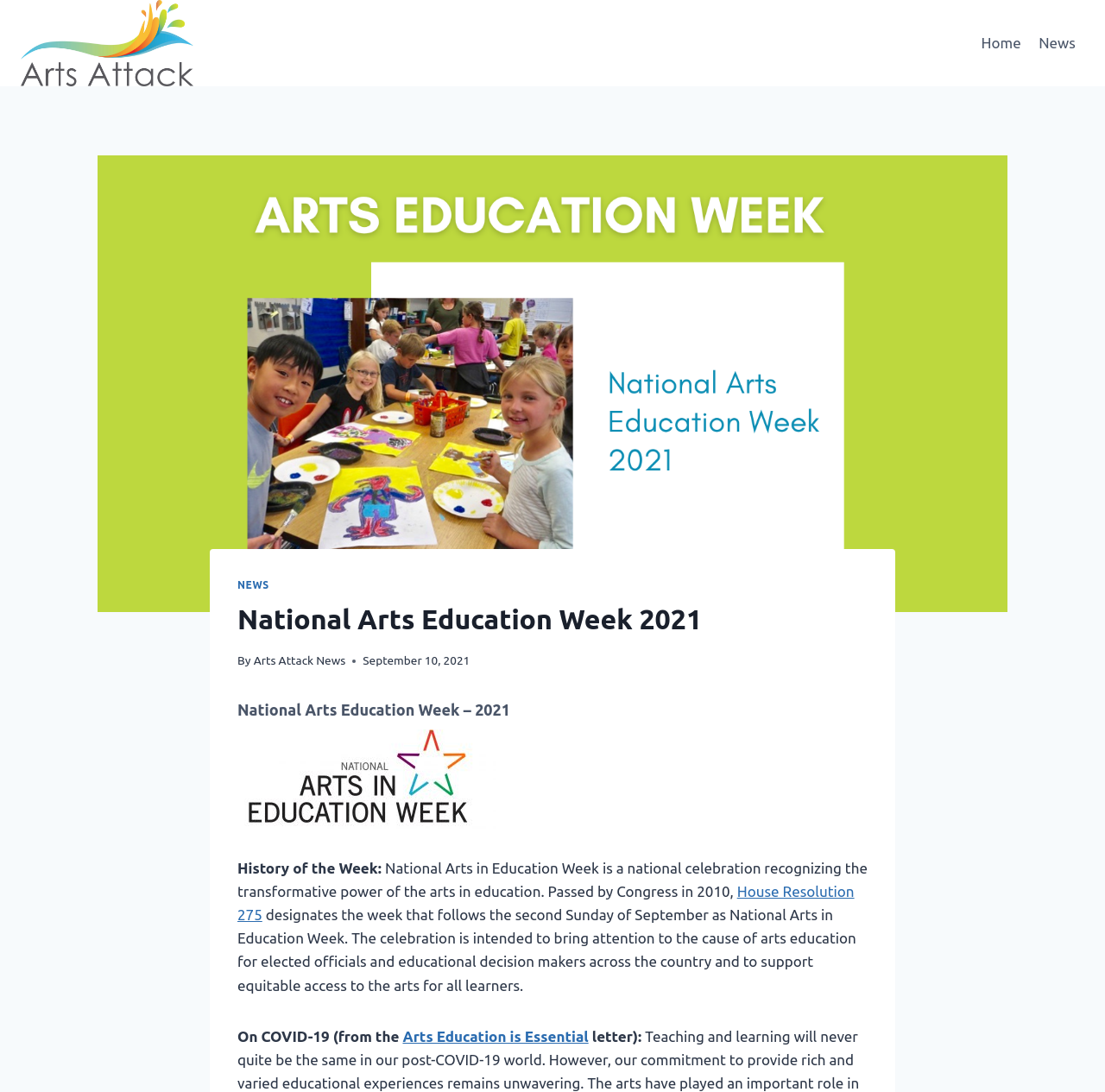What is the name of the resolution passed by Congress?
Please answer the question with a detailed and comprehensive explanation.

I found the answer by looking at the link element which contains the text 'House Resolution 275'.